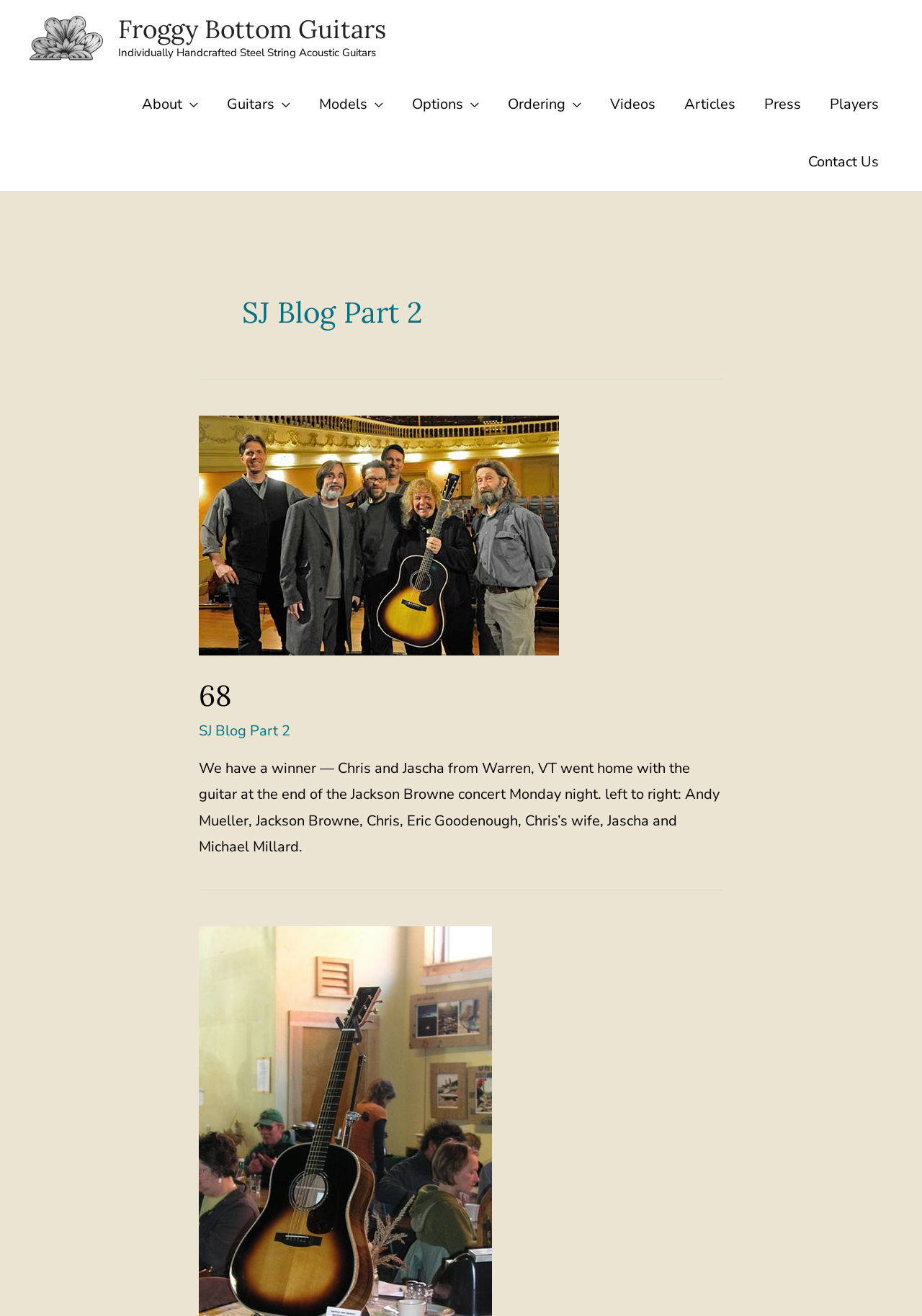Find the bounding box coordinates of the clickable area that will achieve the following instruction: "View the Posts navigation".

[0.267, 0.191, 0.34, 0.226]